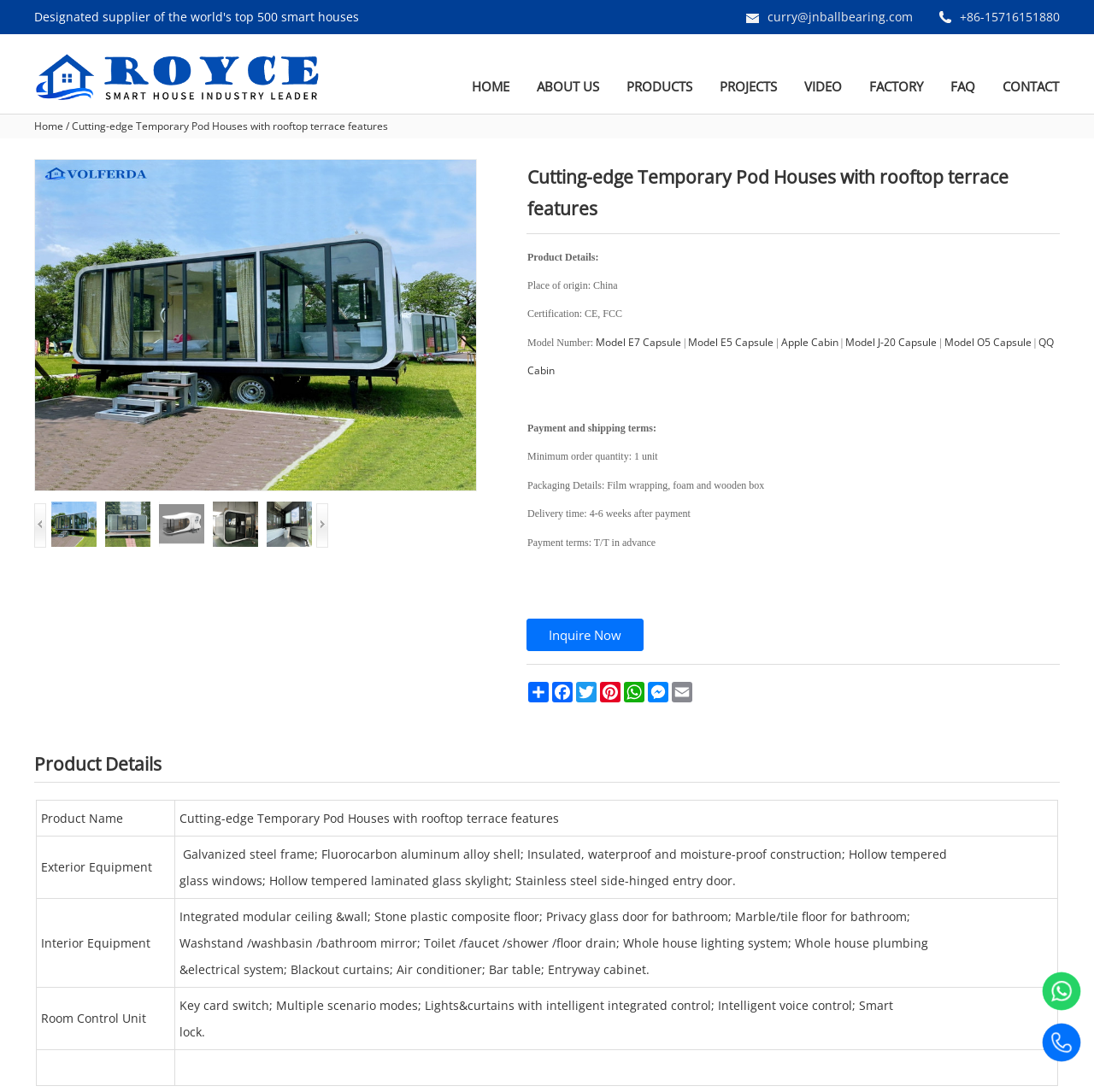Please use the details from the image to answer the following question comprehensively:
What is the payment term?

The payment term can be found in the 'Product Details' section, where it is mentioned as 'Payment terms: T/T in advance'.